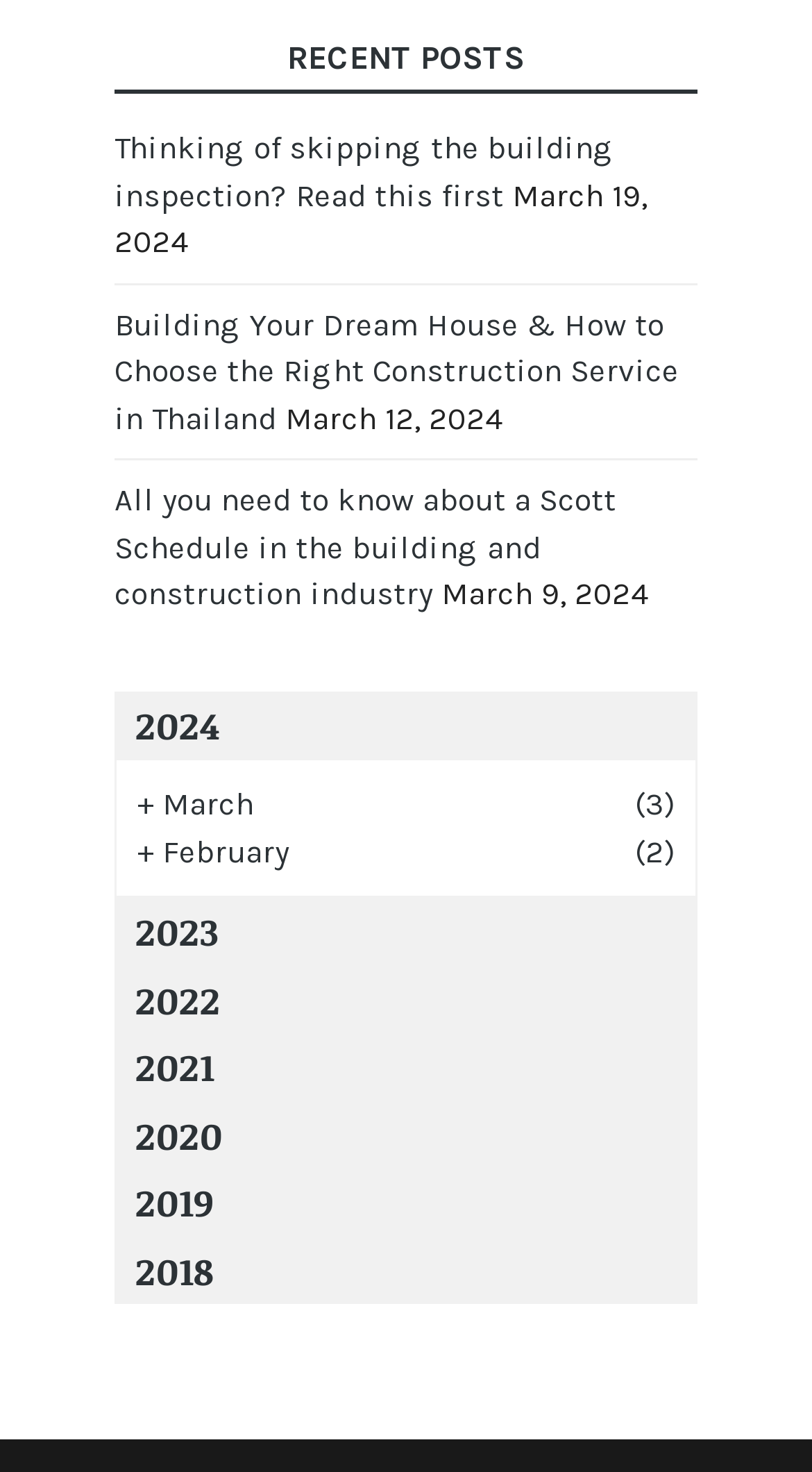Highlight the bounding box coordinates of the region I should click on to meet the following instruction: "Browse posts from 2024".

[0.141, 0.469, 0.859, 0.515]